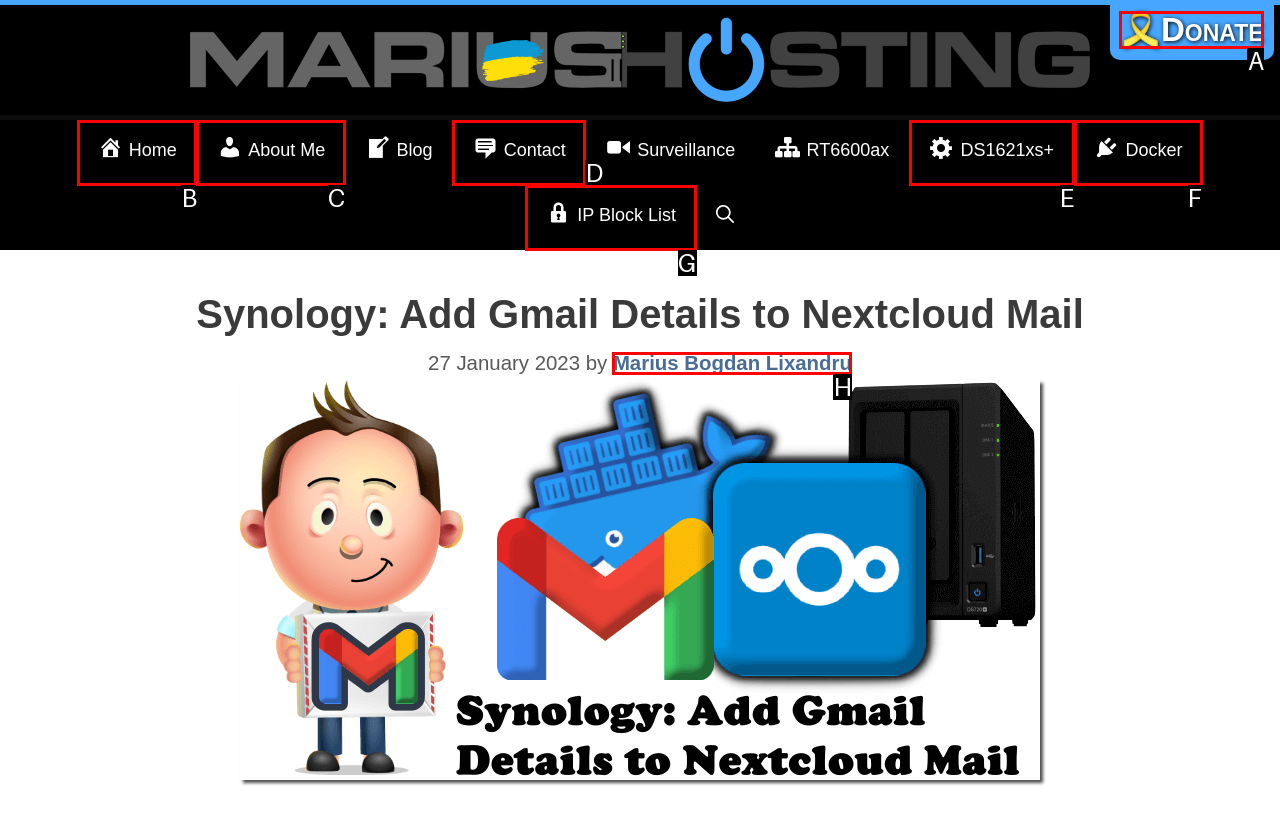Match the description: About Me to the appropriate HTML element. Respond with the letter of your selected option.

C